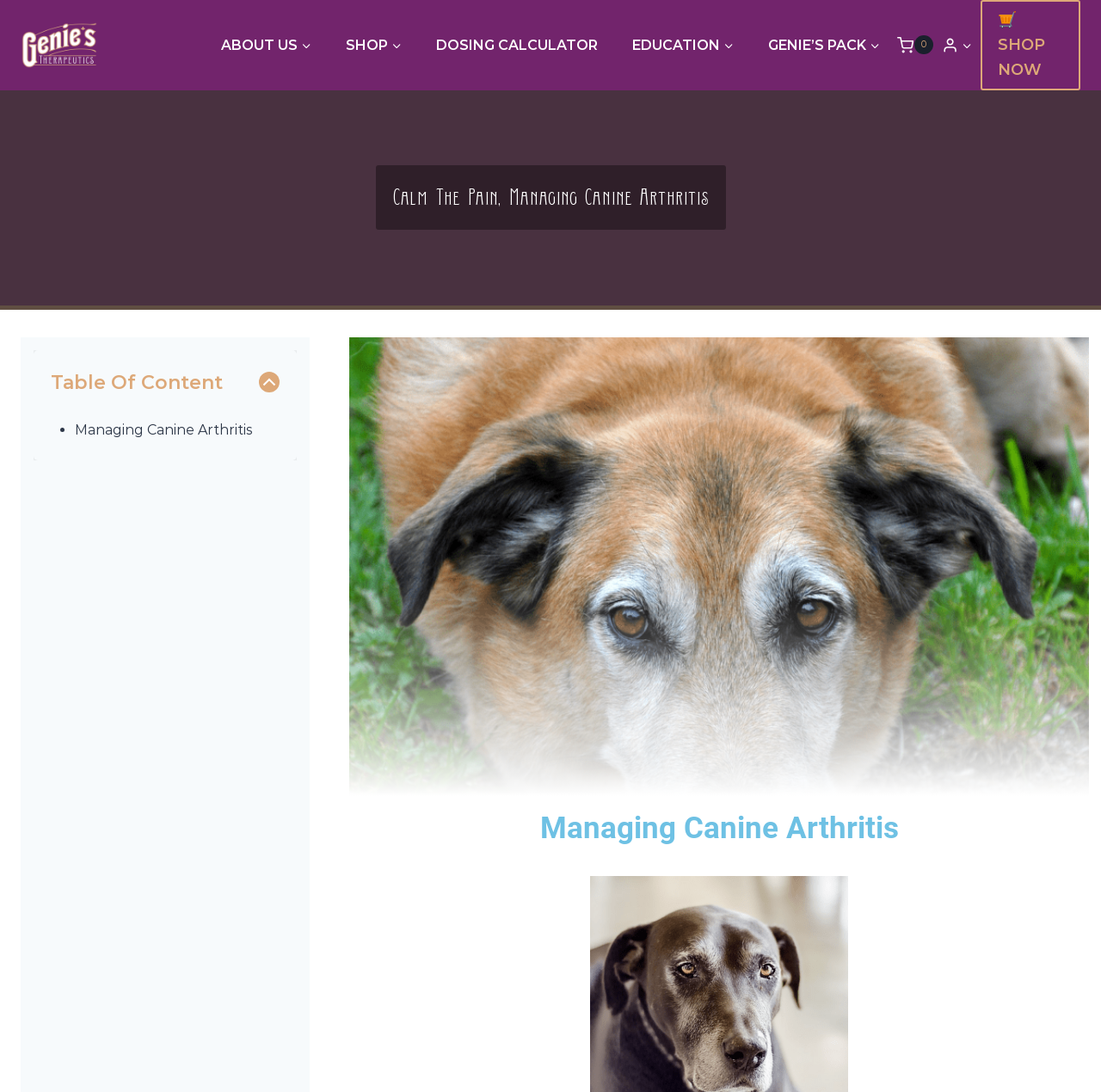What is the purpose of the 'DOSING CALCULATOR' link?
Please respond to the question with as much detail as possible.

The 'DOSING CALCULATOR' link is part of the primary navigation menu, and its purpose is likely to help users calculate the correct dosage of a product, possibly related to canine arthritis.